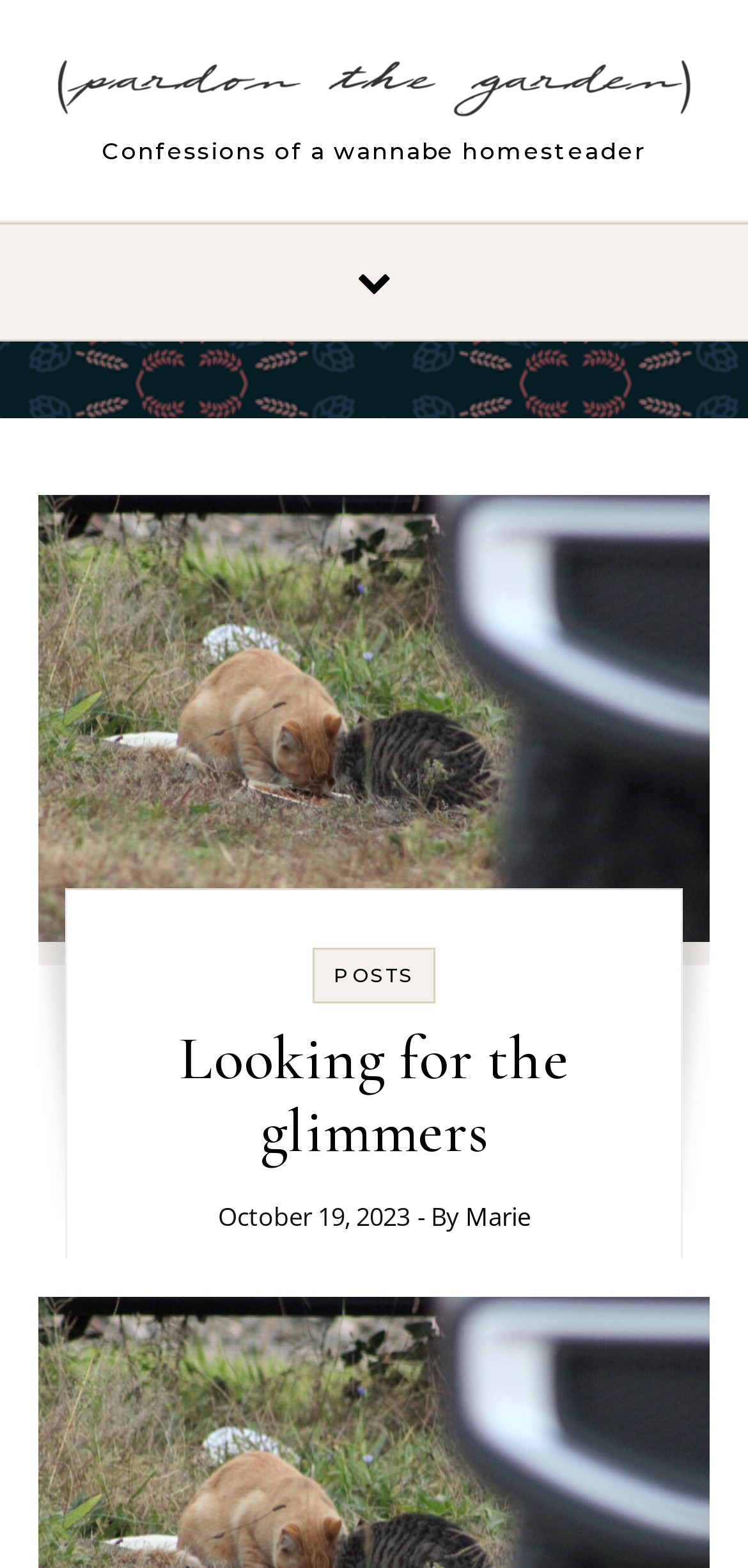Utilize the details in the image to thoroughly answer the following question: When was the latest article published?

The publication date of the latest article can be found in the StaticText element with the text 'October 19, 2023' which is a child of the HeaderAsNonLandmark element.